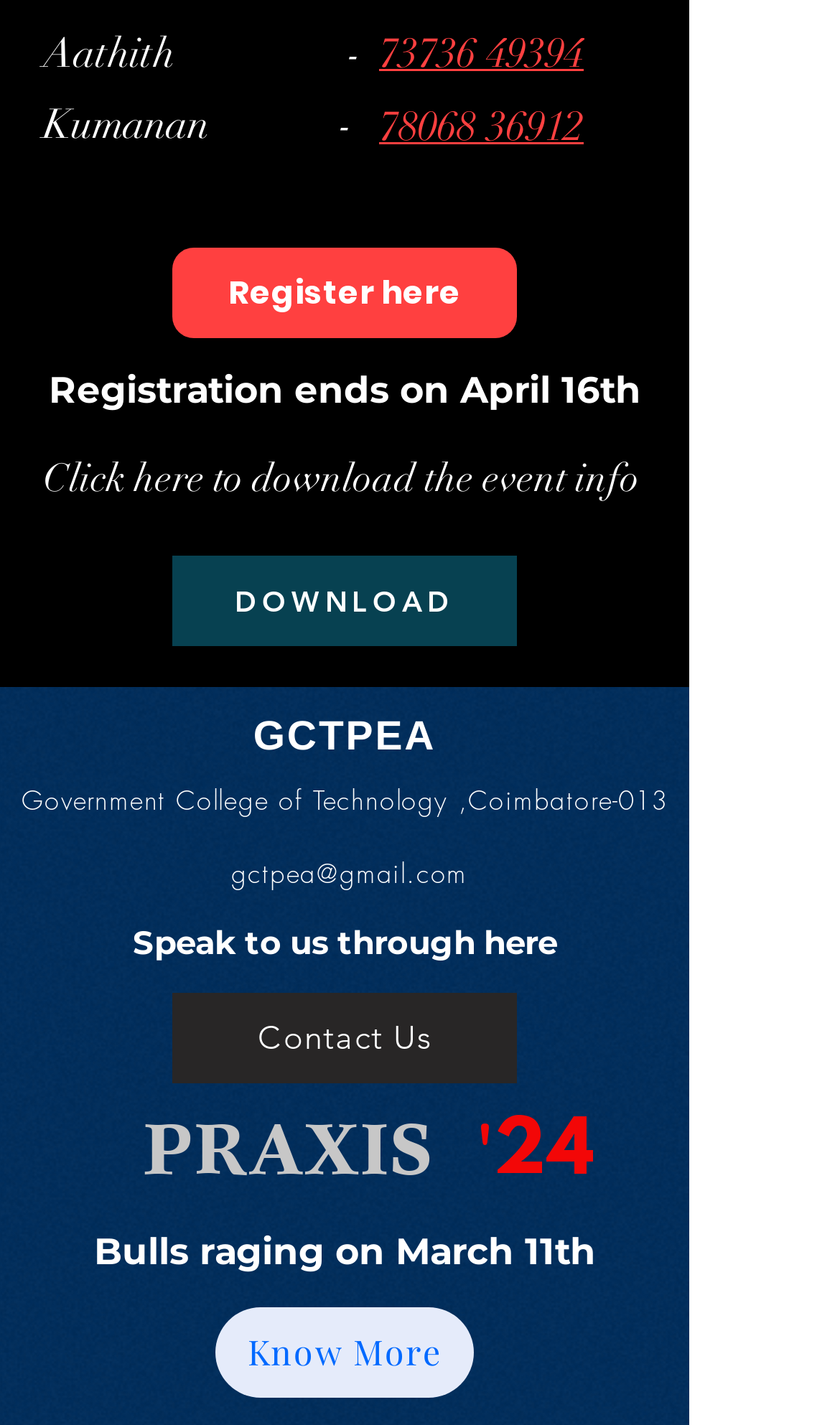Provide a brief response using a word or short phrase to this question:
What is the email address to contact?

gctpea@gmail.com